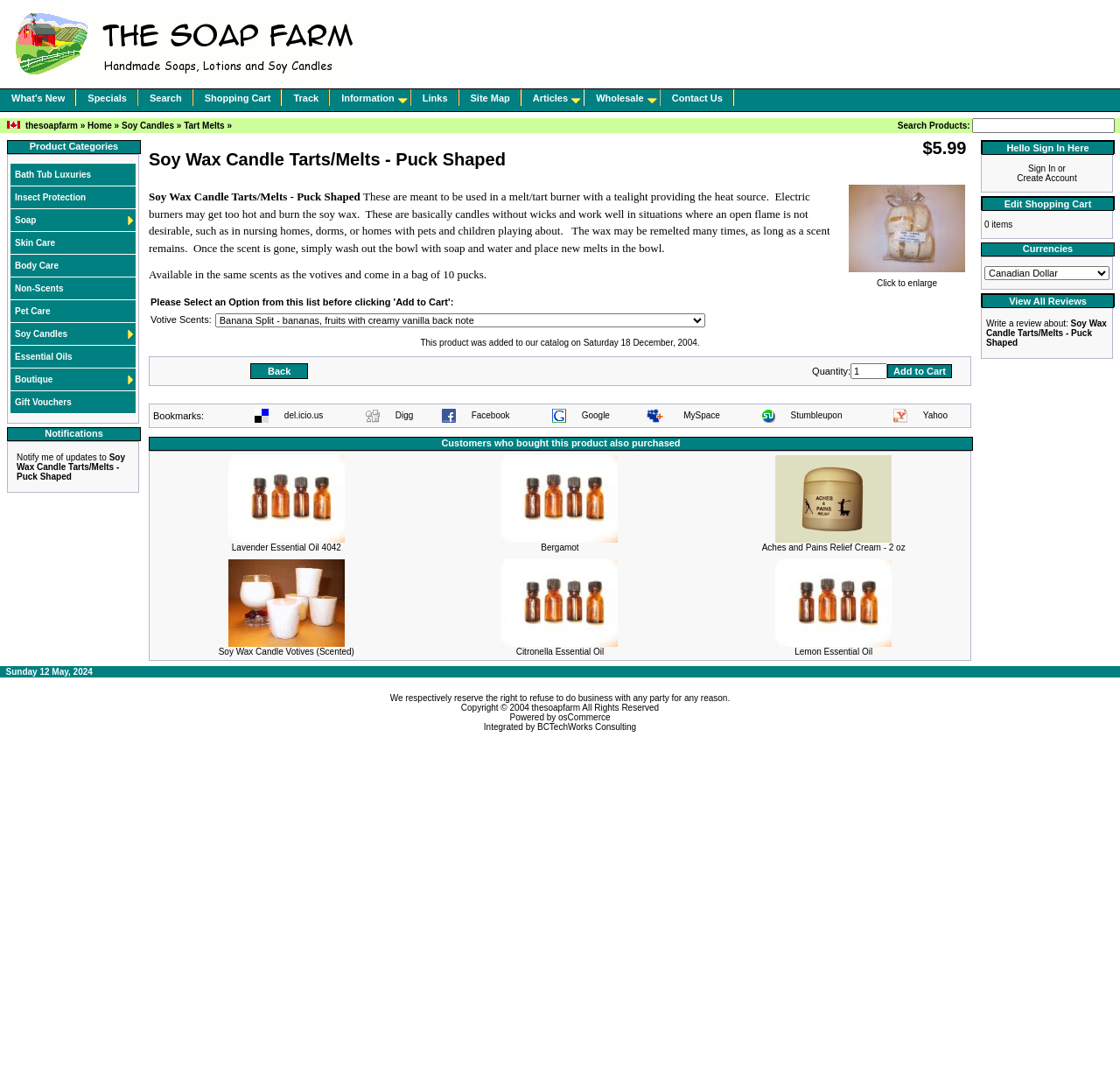What is the benefit of Soy Wax Candle Tarts/Melts - Puck Shaped?
Carefully analyze the image and provide a thorough answer to the question.

The product description mentions that Soy Wax Candle Tarts/Melts - Puck Shaped are suitable for situations where an open flame is not desirable, such as in nursing homes, dorms, or homes with pets and children playing about.